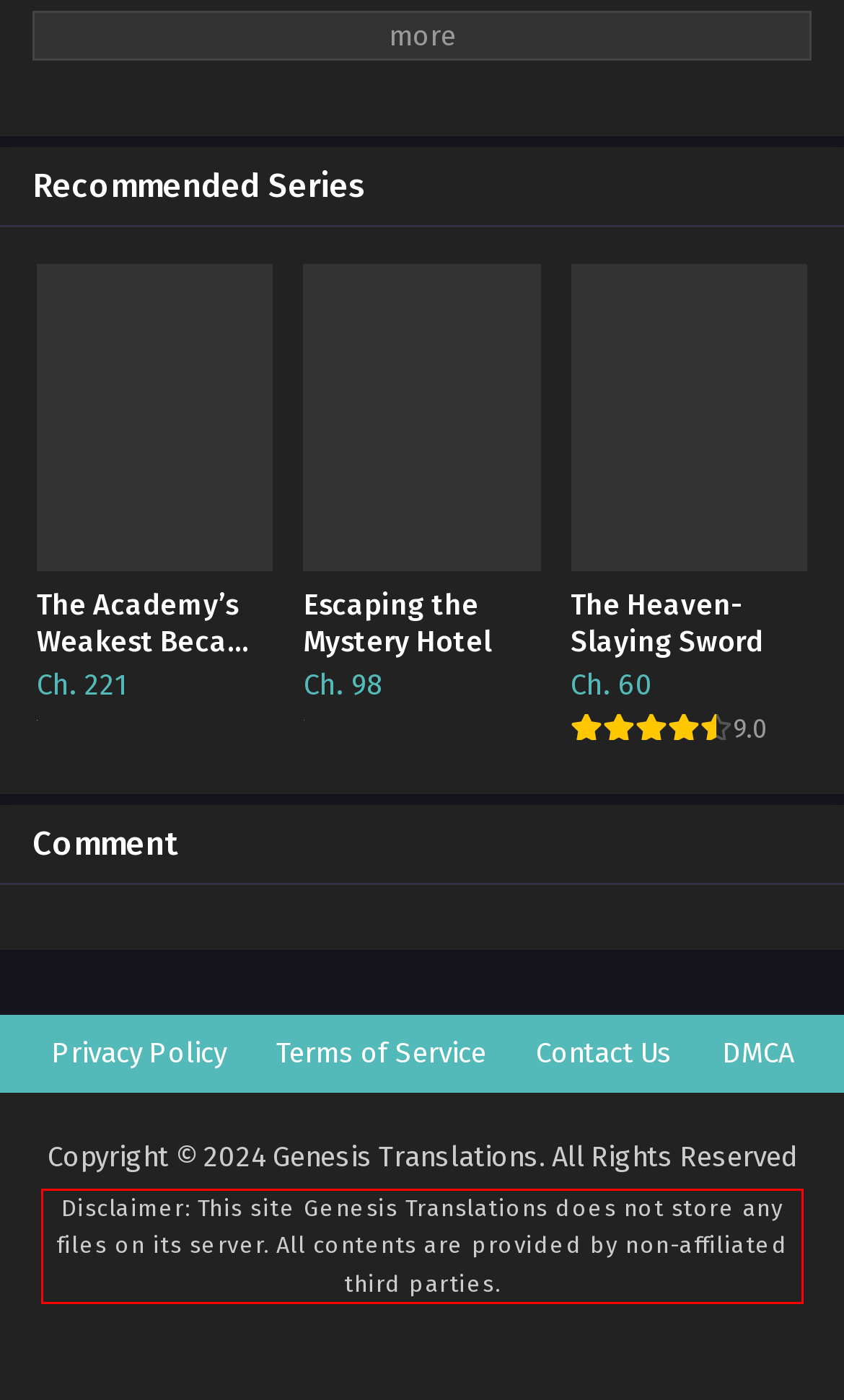Examine the screenshot of the webpage, locate the red bounding box, and perform OCR to extract the text contained within it.

Disclaimer: This site Genesis Translations does not store any files on its server. All contents are provided by non-affiliated third parties.